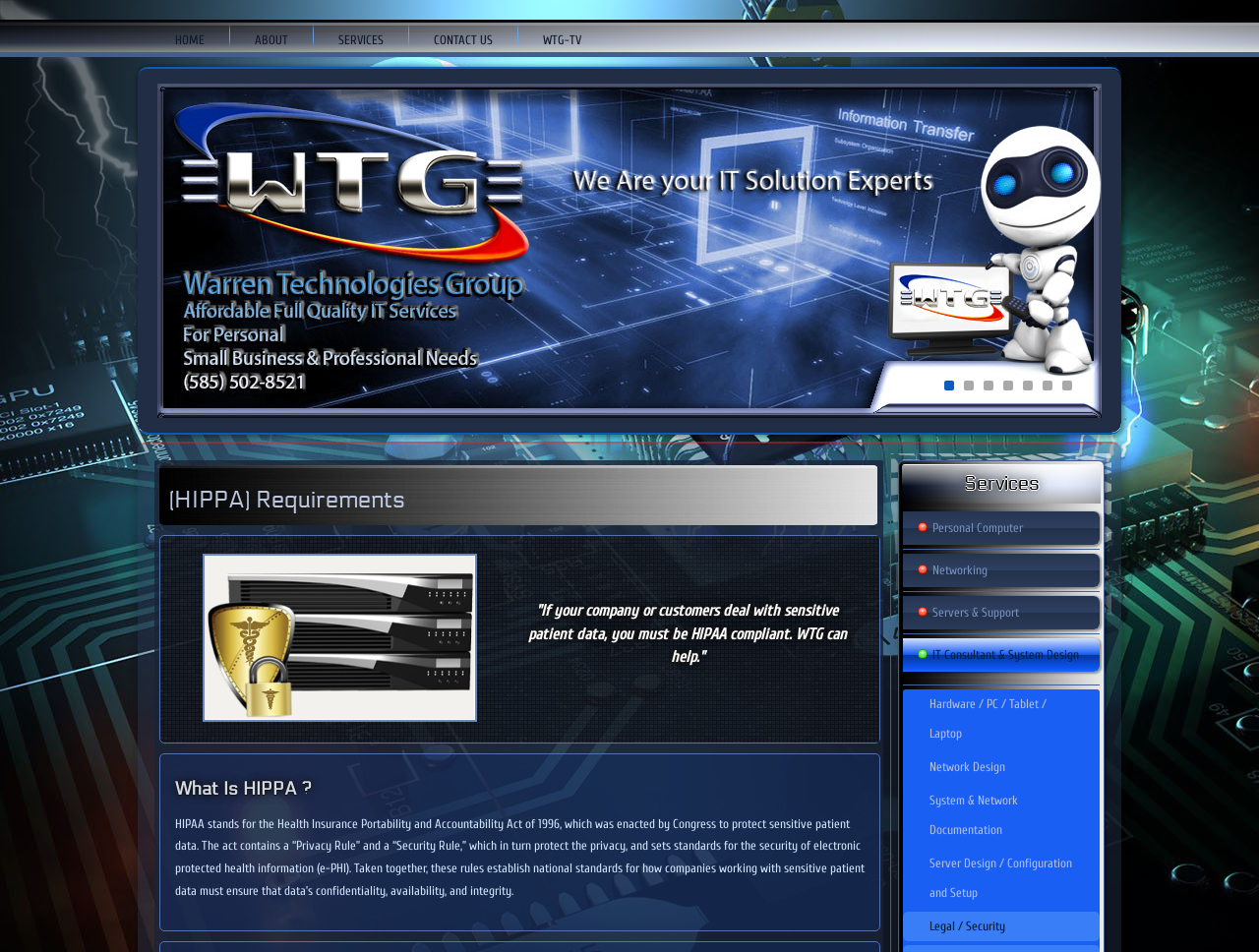Find the bounding box of the UI element described as follows: "Network Design".

[0.717, 0.79, 0.873, 0.821]